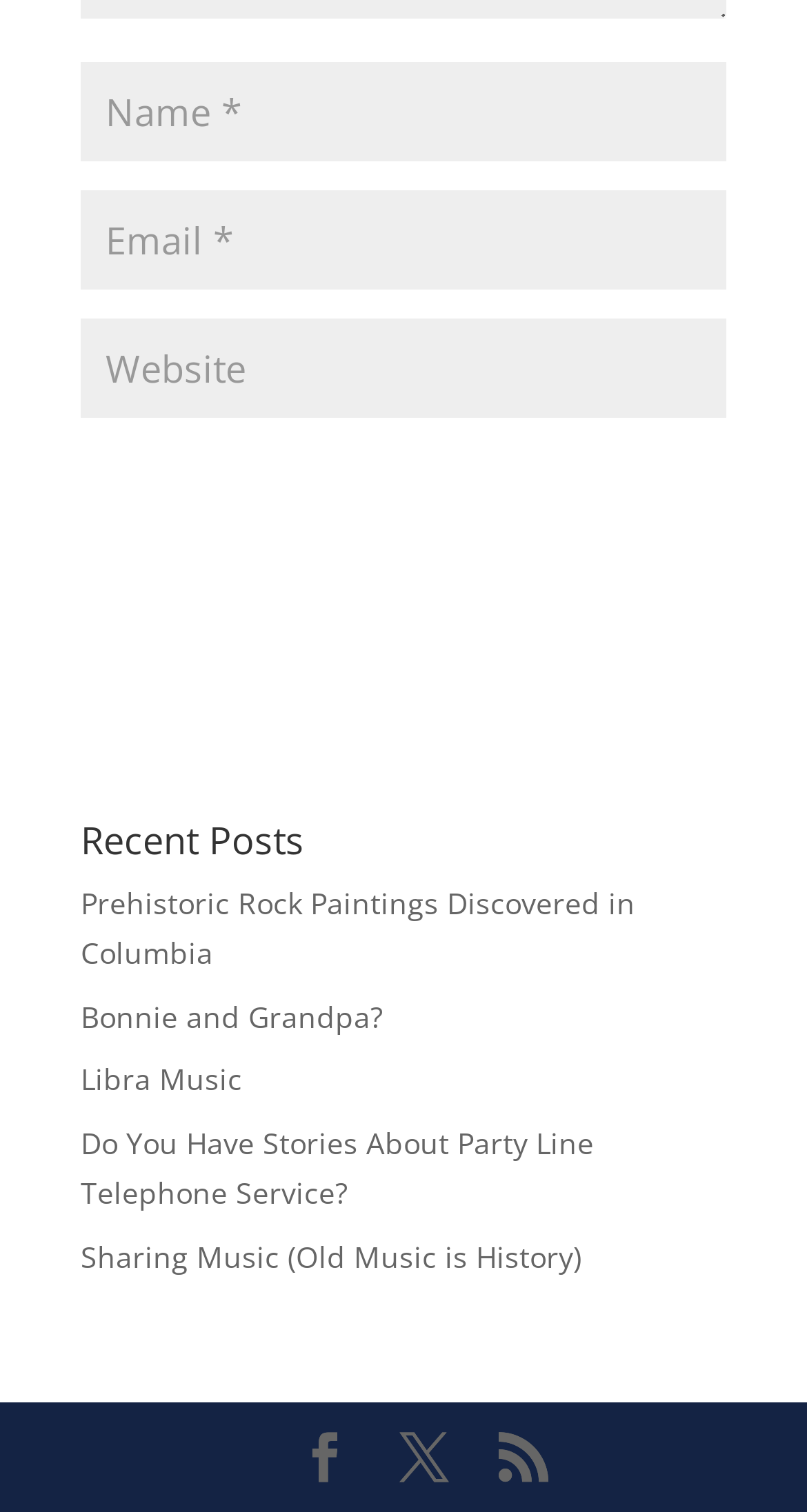What is the purpose of the button?
Based on the image, provide your answer in one word or phrase.

Submit Comment